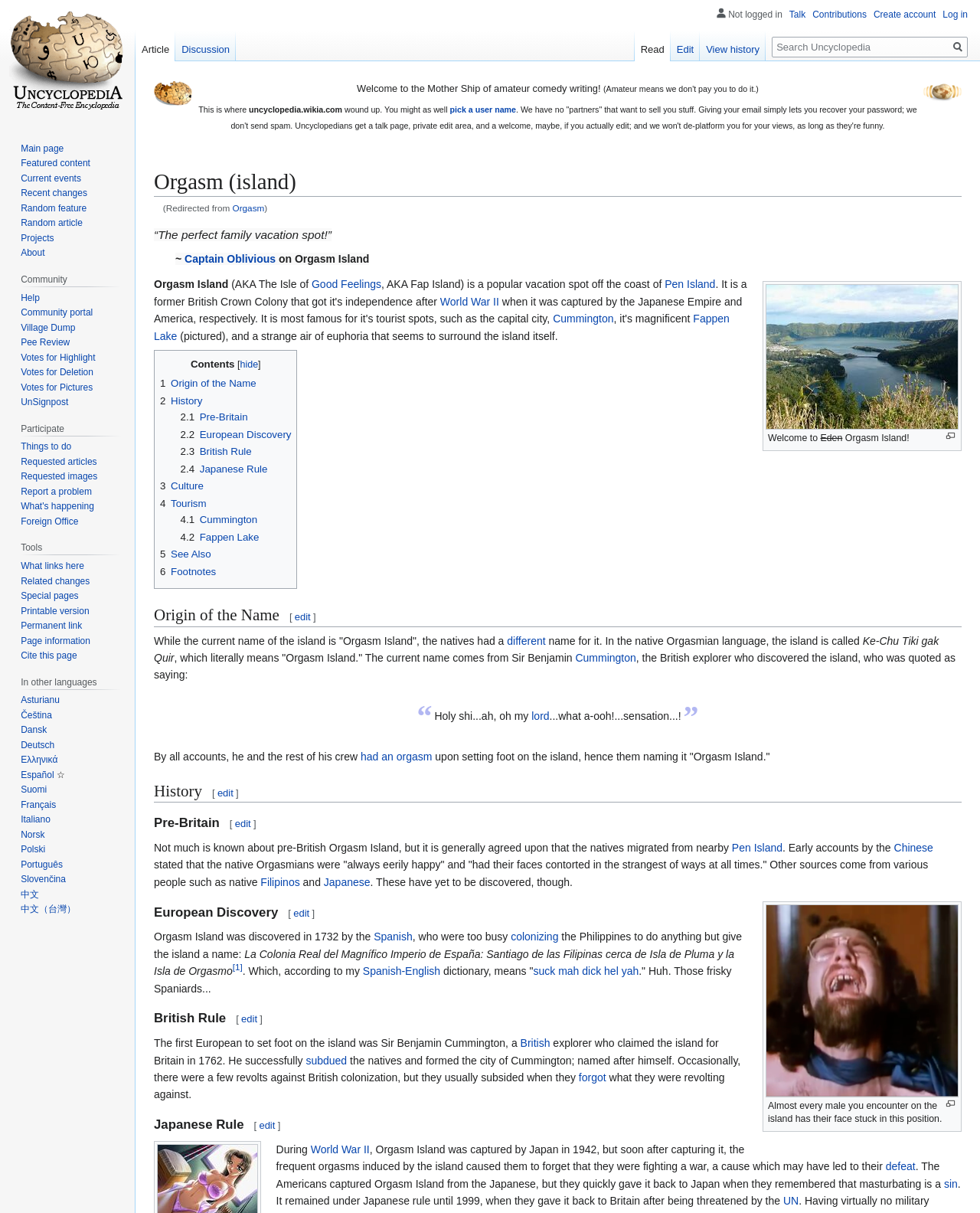Could you locate the bounding box coordinates for the section that should be clicked to accomplish this task: "Visit the 'Orgasm' page".

[0.237, 0.167, 0.27, 0.175]